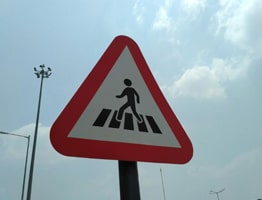Please reply to the following question with a single word or a short phrase:
What is the purpose of this traffic sign?

To ensure pedestrian safety